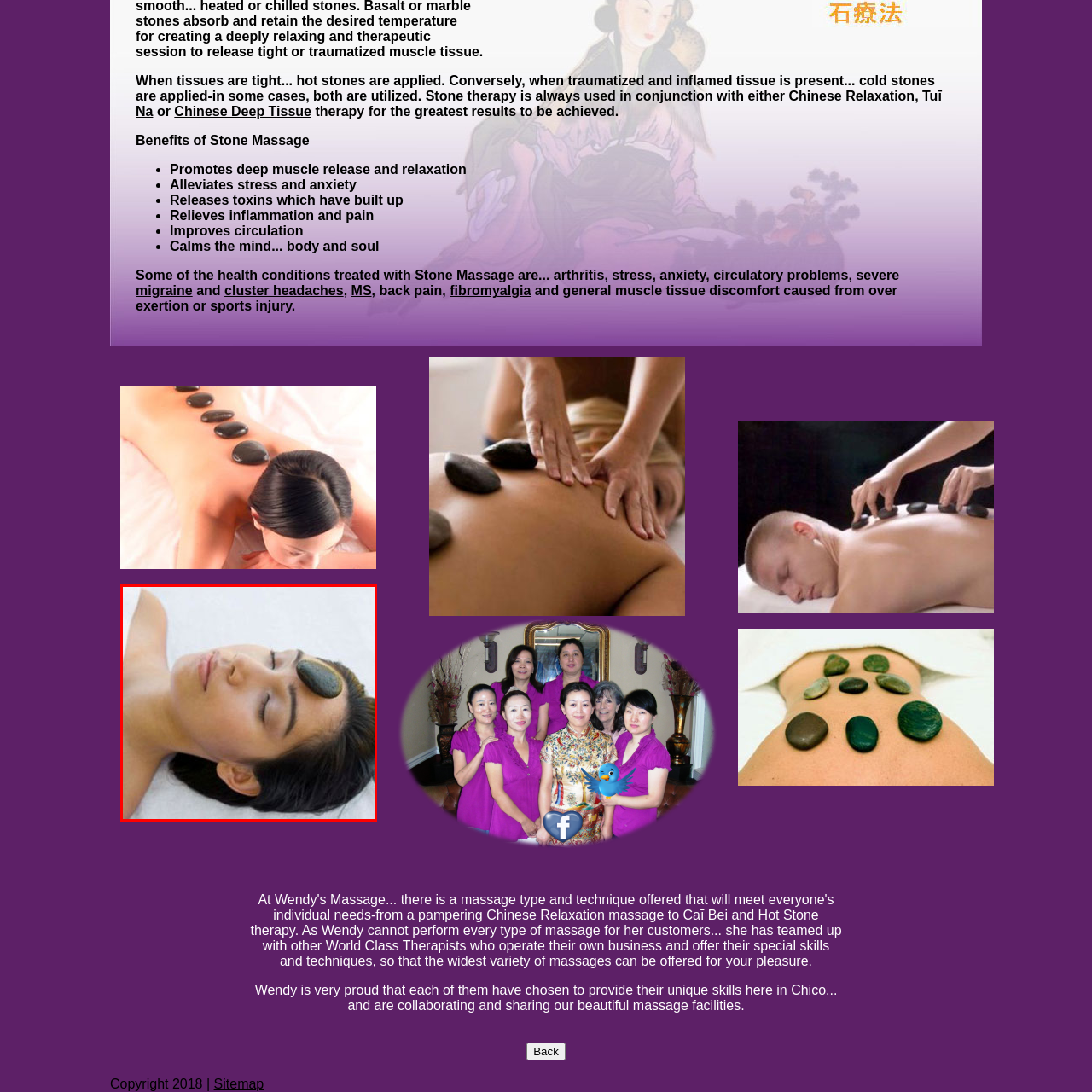What is the environment of the treatment session like?
Focus on the area within the red boundary in the image and answer the question with one word or a short phrase.

Tranquil